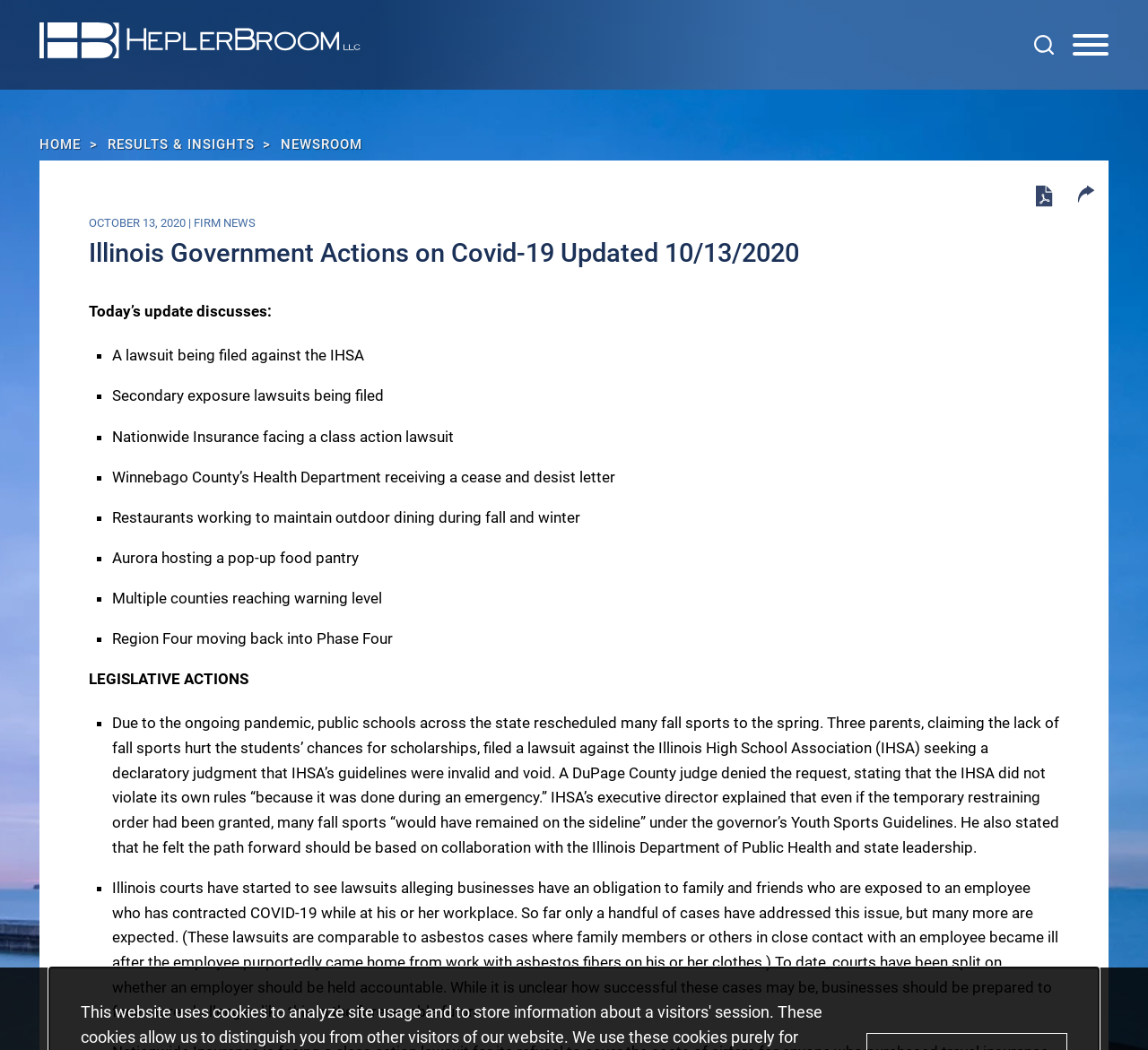Find the coordinates for the bounding box of the element with this description: "PDF".

[0.902, 0.176, 0.917, 0.204]